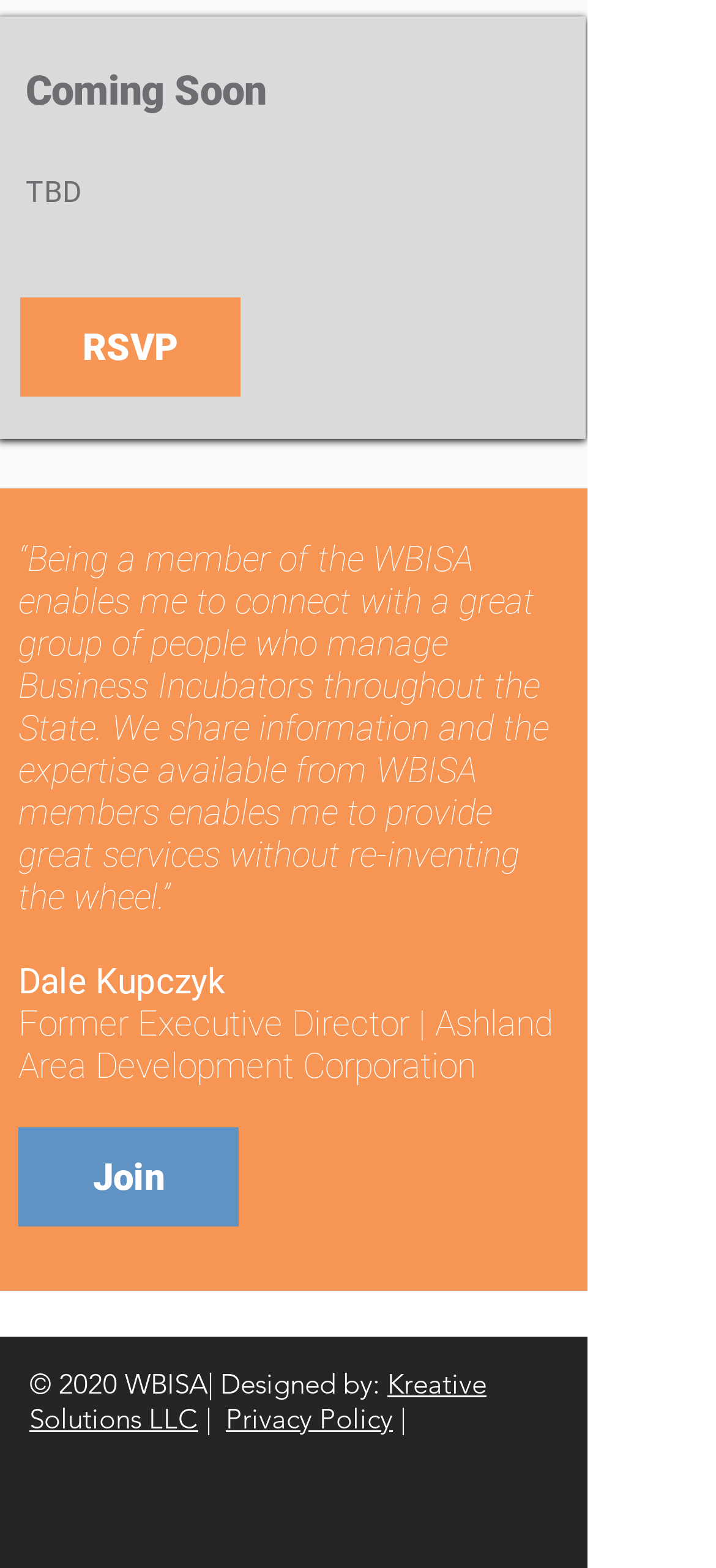What is the organization mentioned in the quote?
Carefully analyze the image and provide a thorough answer to the question.

The quote on the webpage mentions the organization where the person worked, and this organization is mentioned in the heading element as 'Ashland Area Development Corporation'.